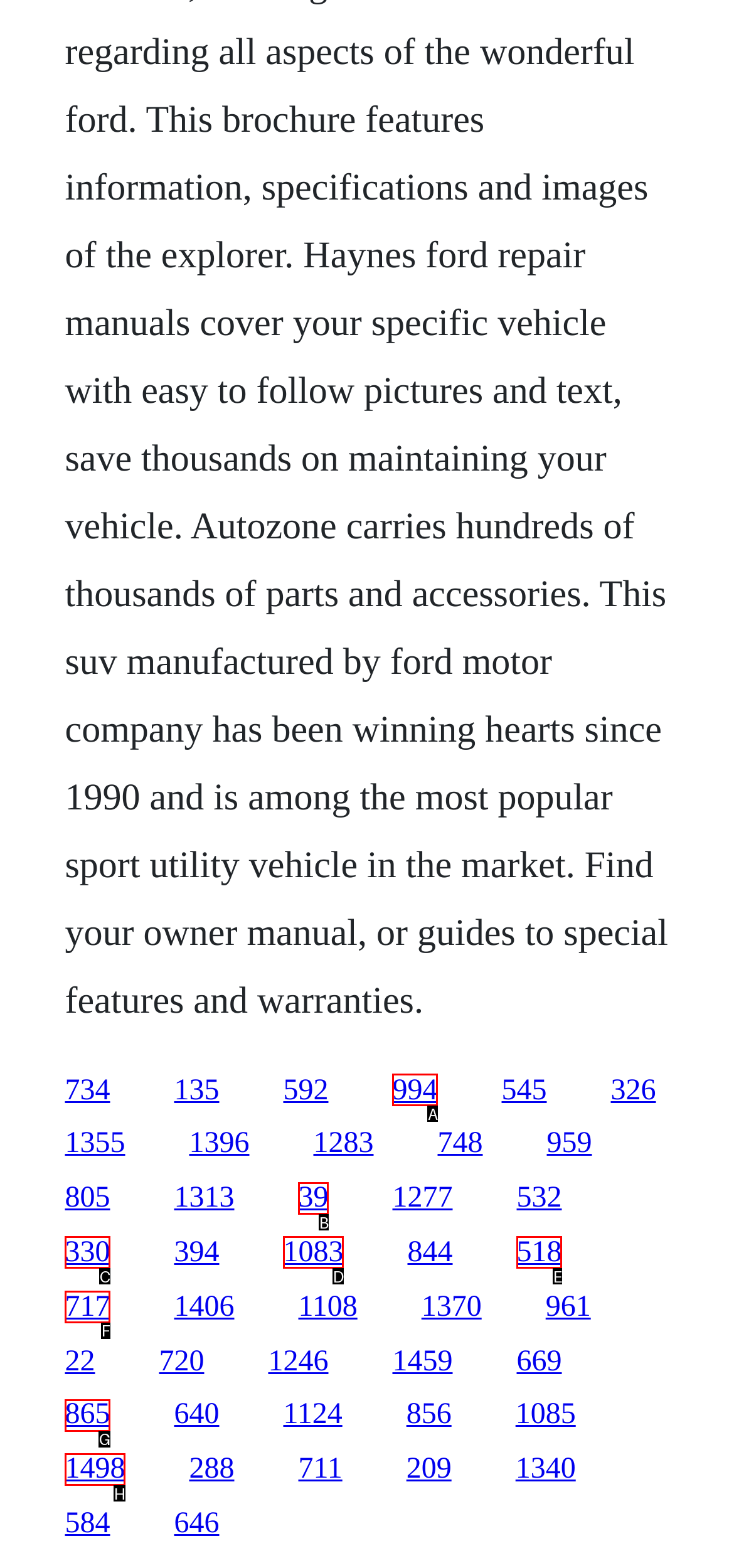Which HTML element matches the description: 1083?
Reply with the letter of the correct choice.

D